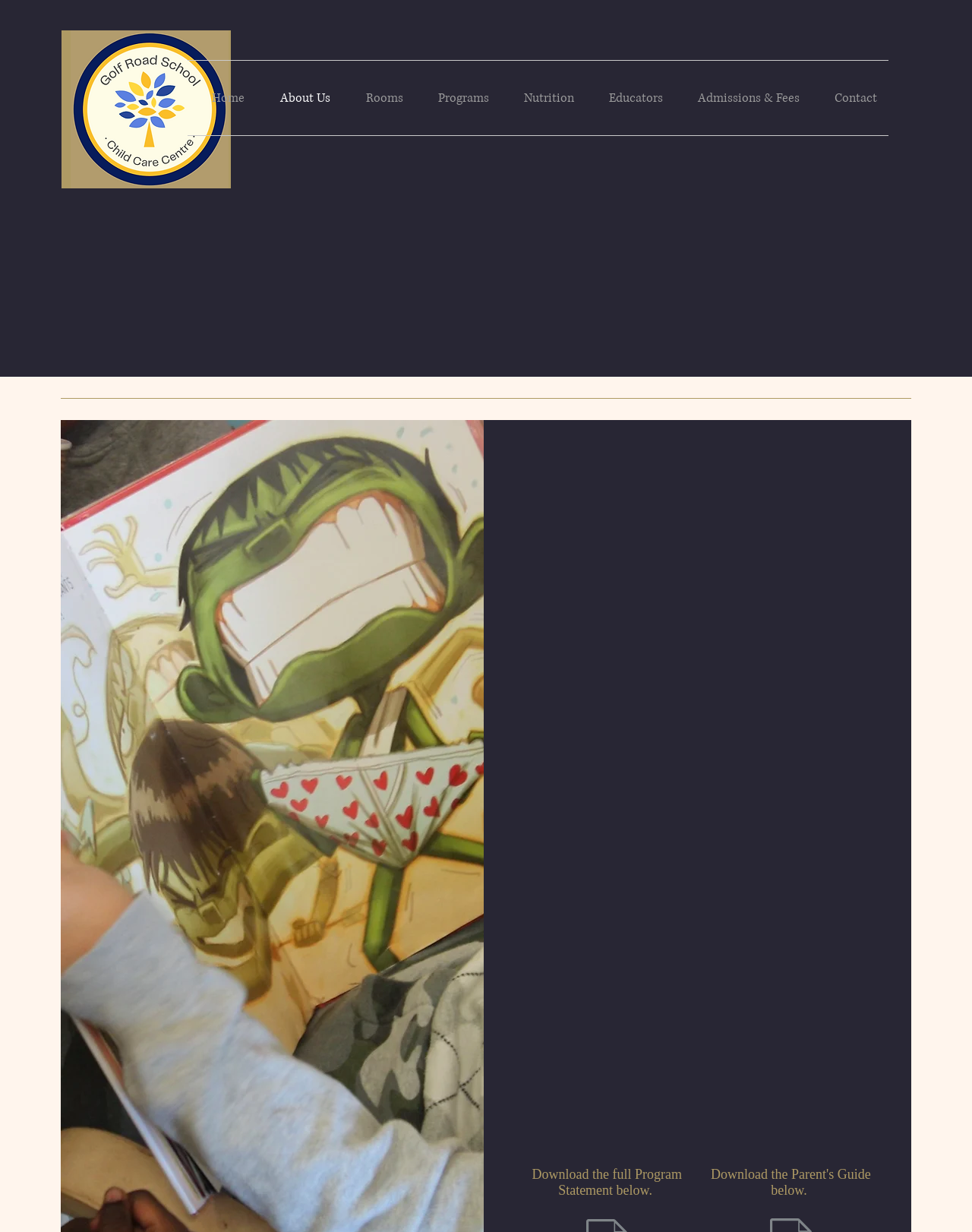Create an in-depth description of the webpage, covering main sections.

The webpage is about the "About Us" section of Golf Road School Child Care Centre in Scarborough. At the top left corner, there is a logo image. Below the logo, a navigation menu spans across the top of the page, containing links to different sections of the website, including "Home", "About Us", "Rooms", "Programs", "Nutrition", "Educators", "Admissions & Fees", and "Contact".

The main content of the page is divided into sections. The first section has a heading "About Us" and a subheading "Your Child is in Great Hands". Below this, there is a paragraph of text that describes the centre's approach to childcare, emphasizing respect for individual differences and providing a supportive environment for children to succeed.

The next section has a heading "Excerpt from our Program Statement" and describes the centre's philosophy on childcare, highlighting four foundational conditions that are important for children to grow and flourish: Belonging, Well-Being, Engagement, and Expression. Each of these conditions is explained in a separate paragraph, with detailed descriptions of what they entail.

At the bottom of the page, there are two calls to action: one to download the full Program Statement and another to download the Parent's Guide.